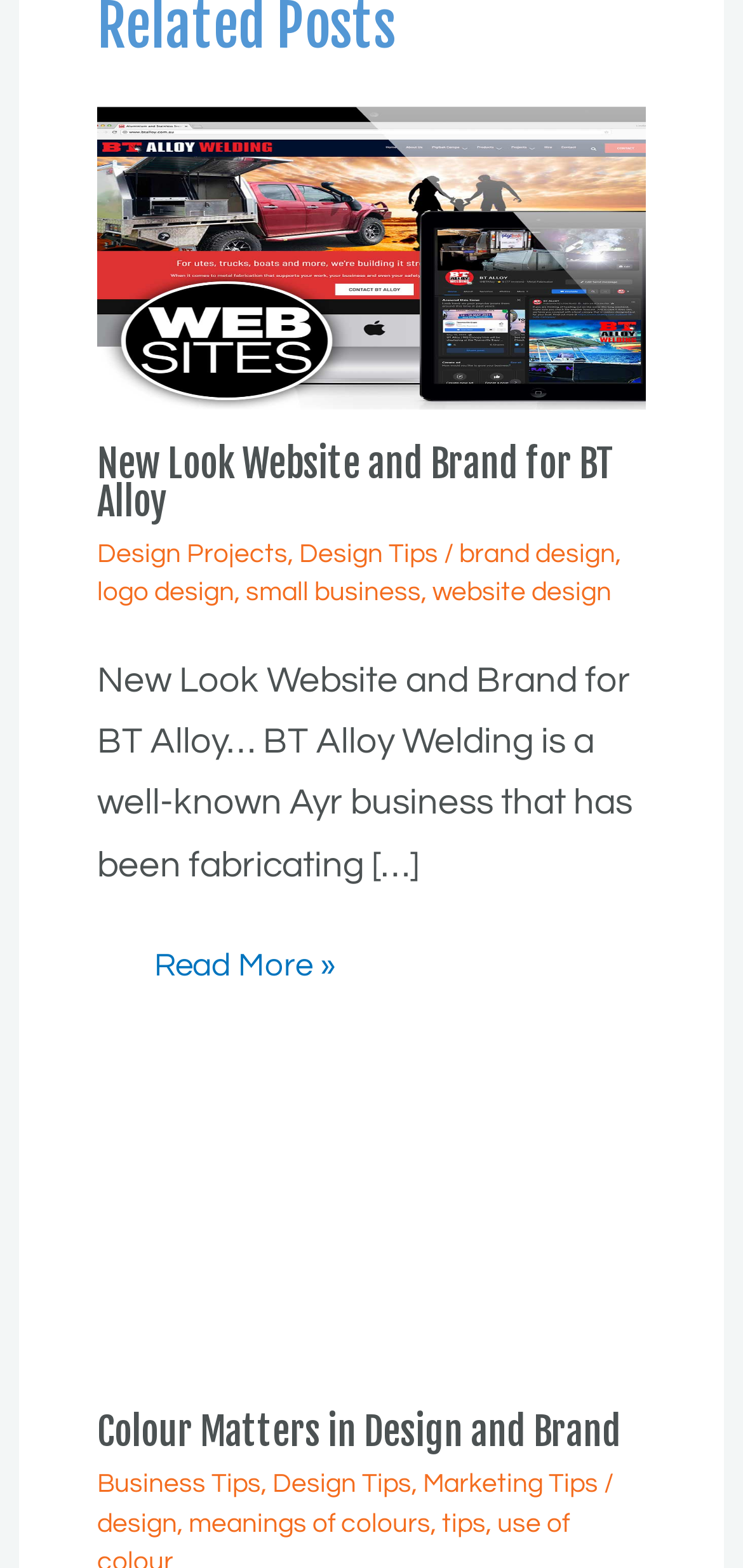Find the bounding box coordinates of the element I should click to carry out the following instruction: "Check the profile of devra".

None